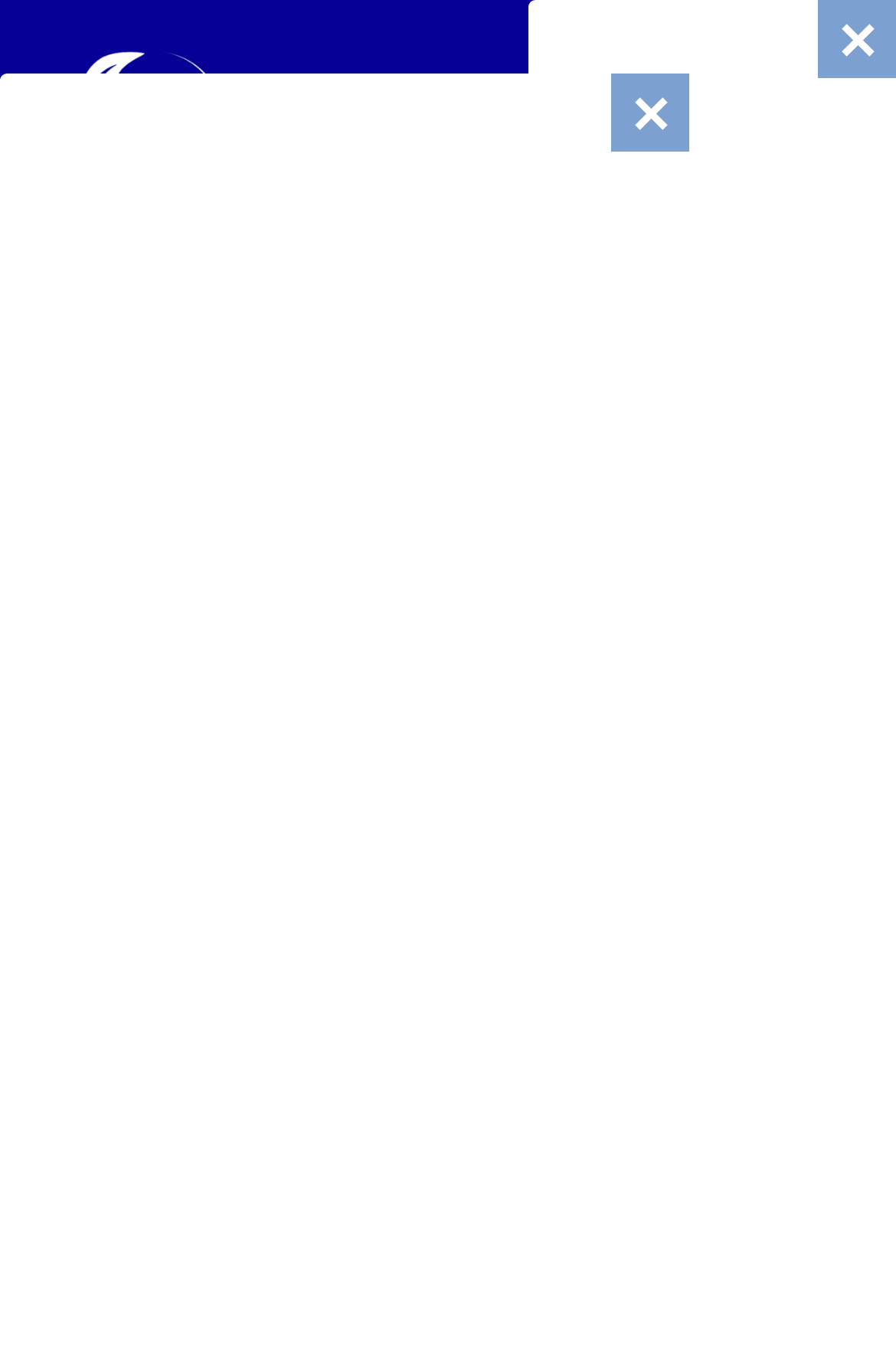Using the provided element description, identify the bounding box coordinates as (top-left x, top-left y, bottom-right x, bottom-right y). Ensure all values are between 0 and 1. Description: alt="Flavorfultips"

[0.051, 0.081, 0.274, 0.115]